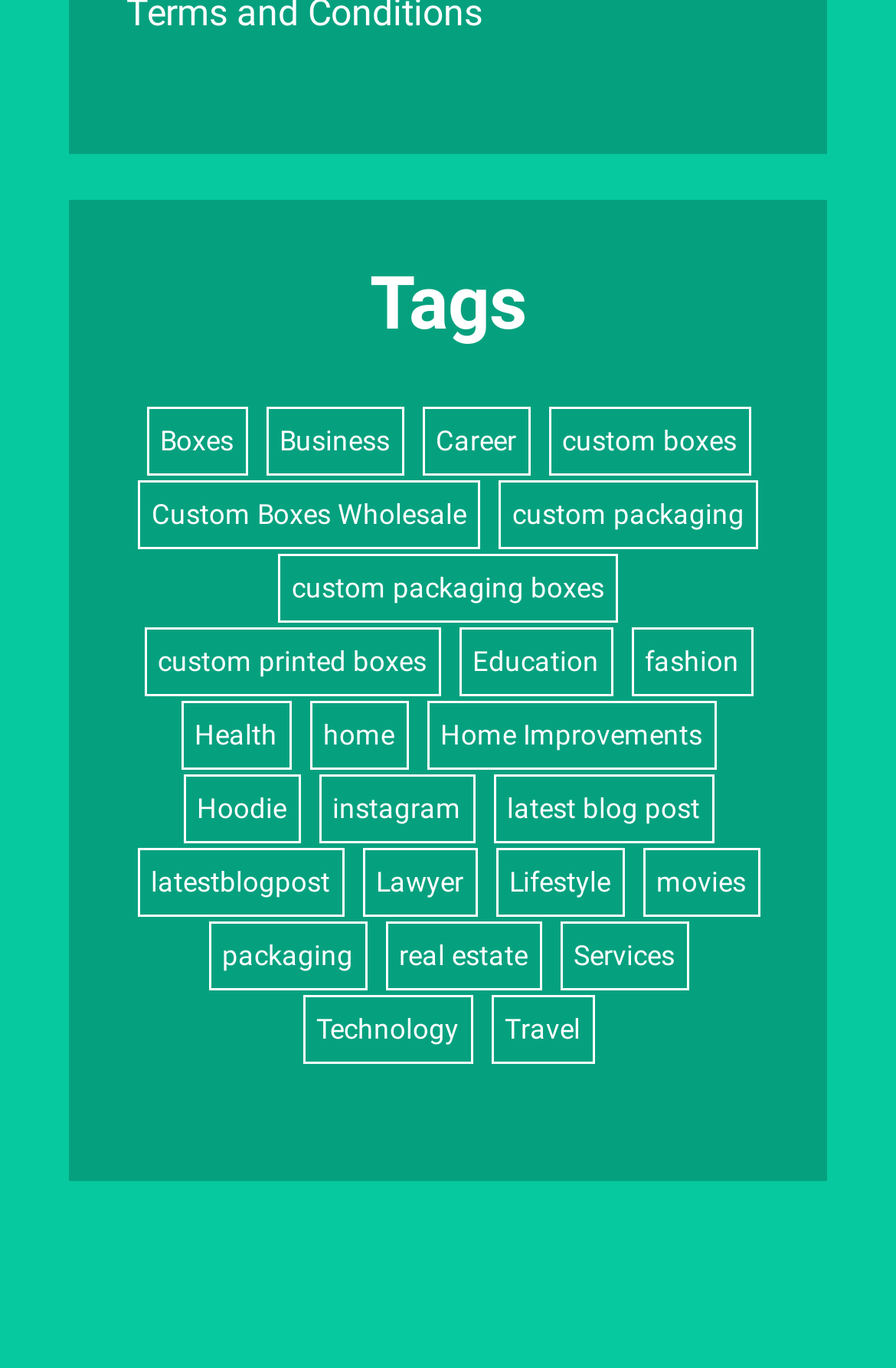What is the category with the fewest items?
Provide a short answer using one word or a brief phrase based on the image.

Boxes